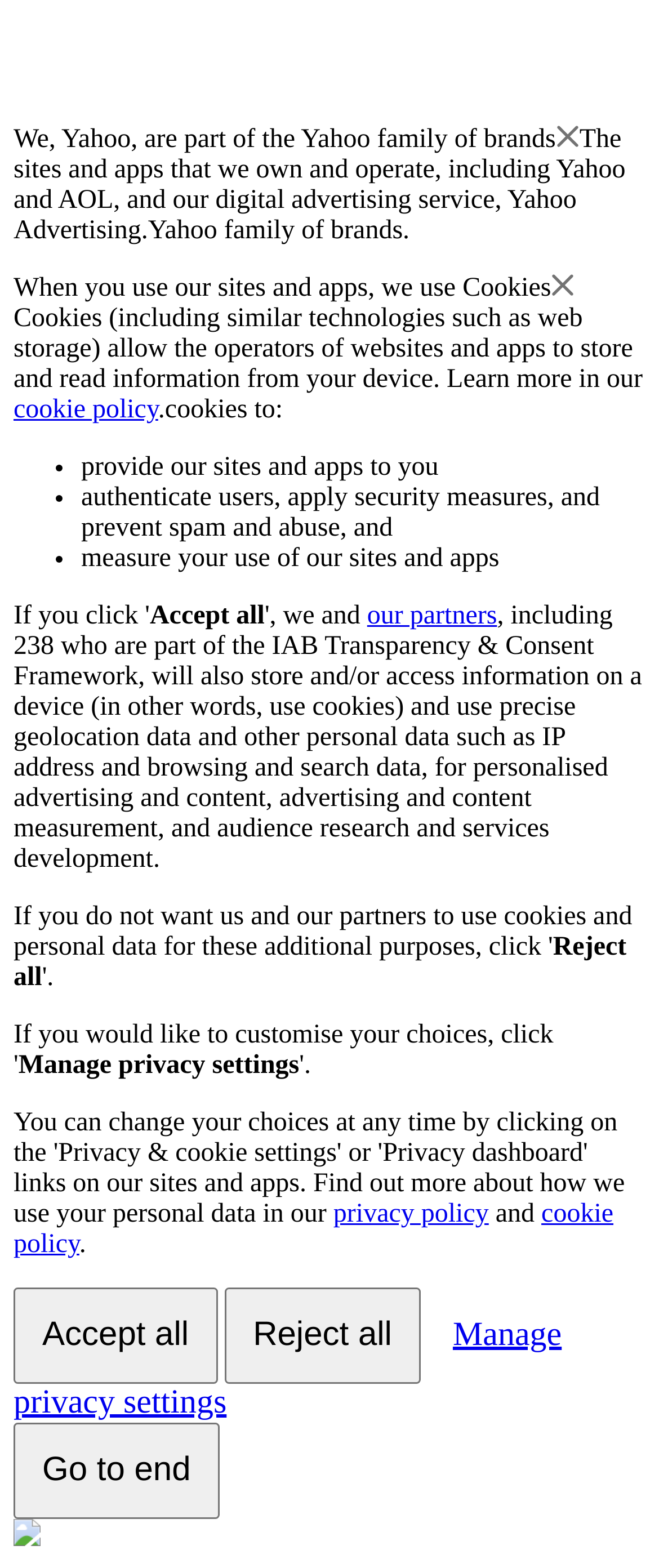Pinpoint the bounding box coordinates of the clickable area necessary to execute the following instruction: "Click the 'Manage privacy settings' button". The coordinates should be given as four float numbers between 0 and 1, namely [left, top, right, bottom].

[0.028, 0.67, 0.454, 0.689]